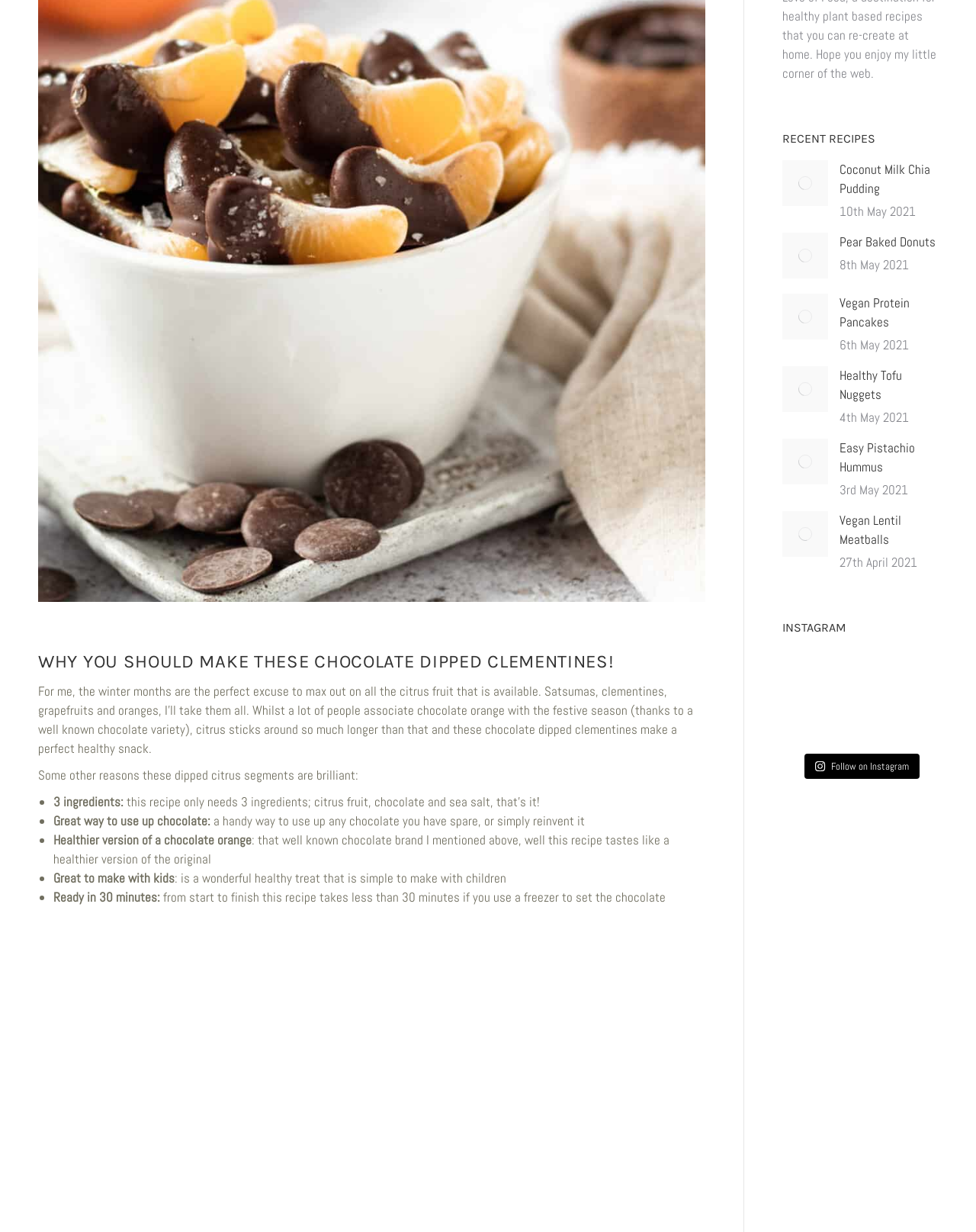Identify the bounding box coordinates for the UI element that matches this description: "Easy Pistachio Hummus".

[0.86, 0.356, 0.961, 0.387]